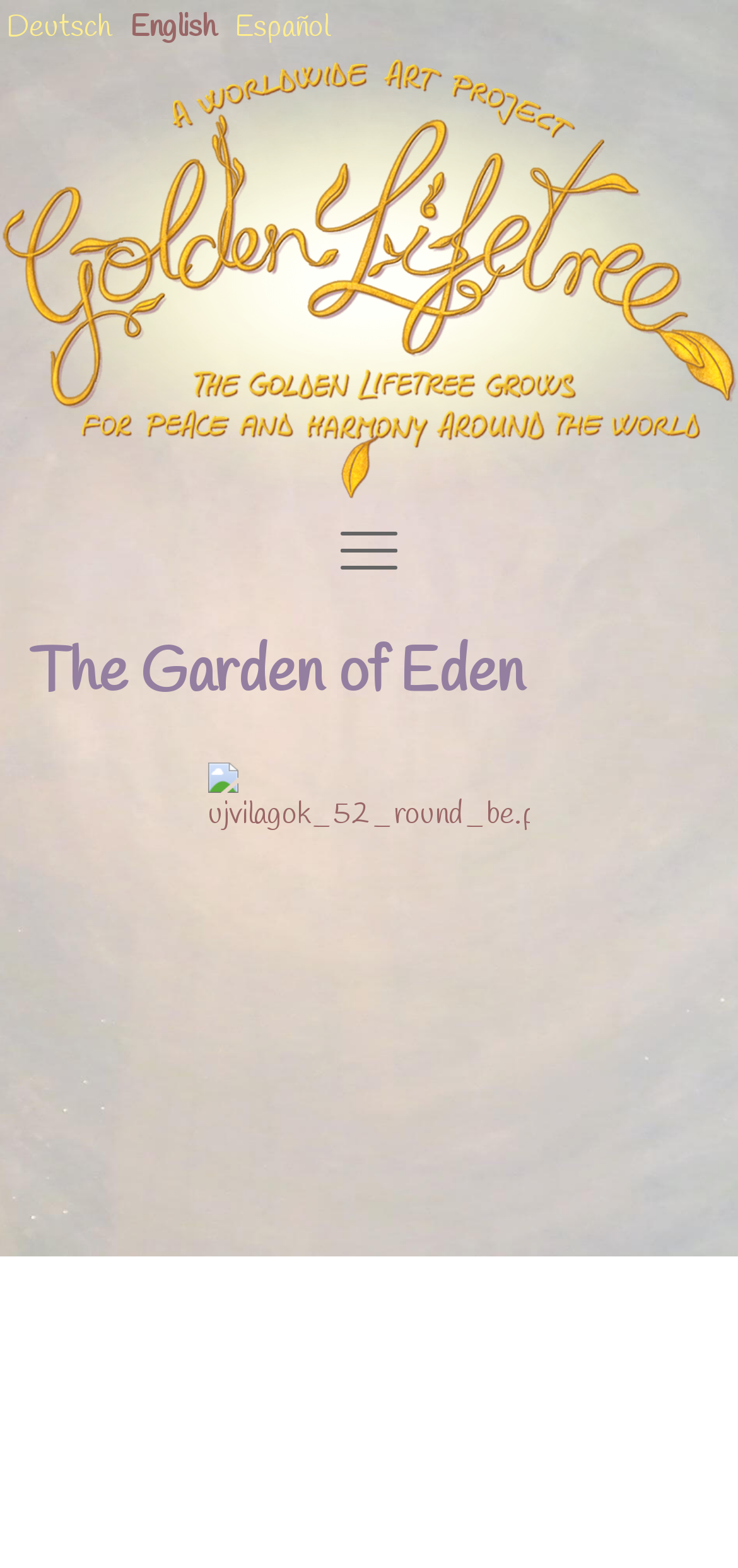Locate the bounding box of the UI element with the following description: "Español".

[0.318, 0.005, 0.446, 0.03]